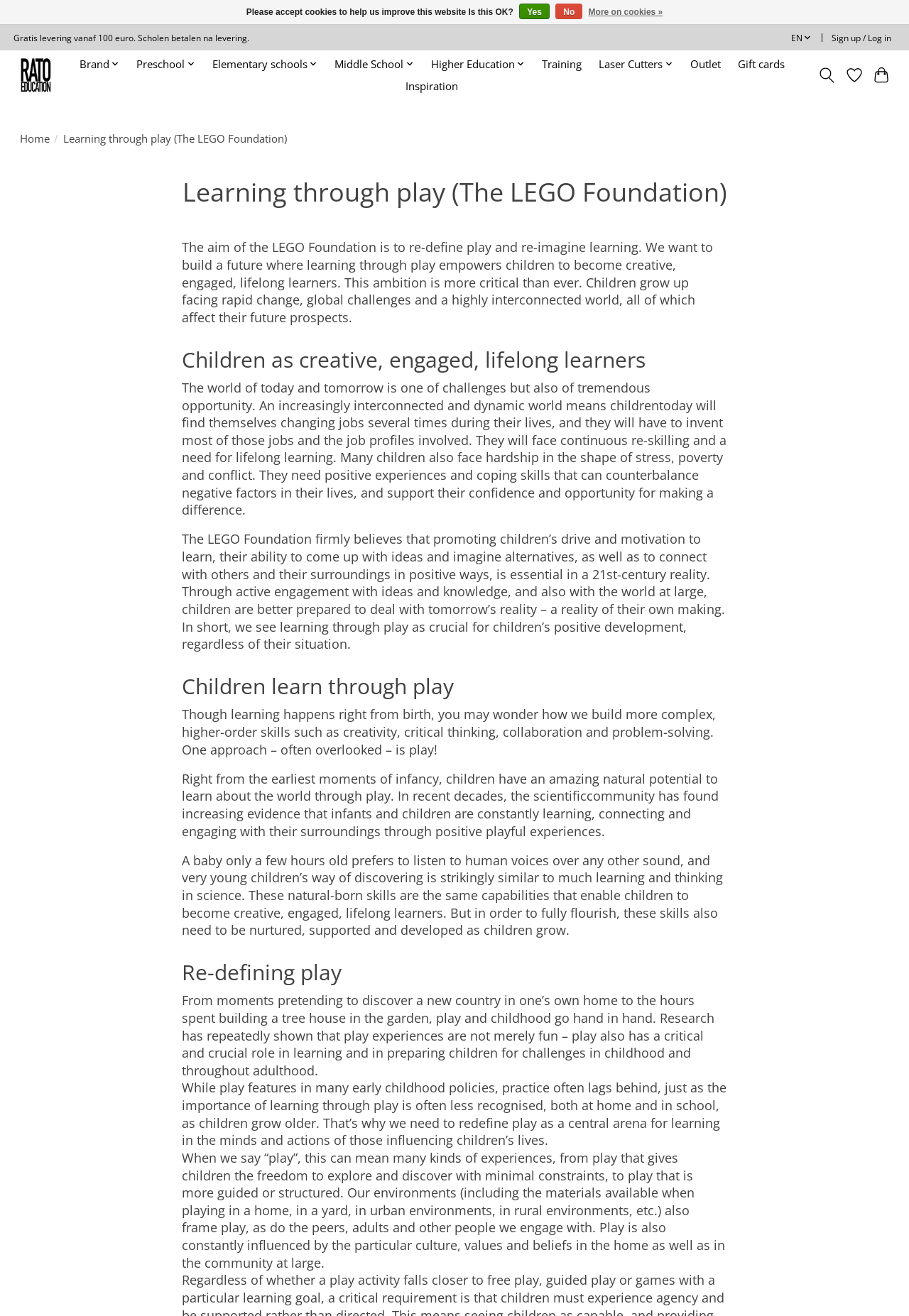Ascertain the bounding box coordinates for the UI element detailed here: "Toggle cart Cart". The coordinates should be provided as [left, top, right, bottom] with each value being a float between 0 and 1.

[0.958, 0.047, 0.981, 0.067]